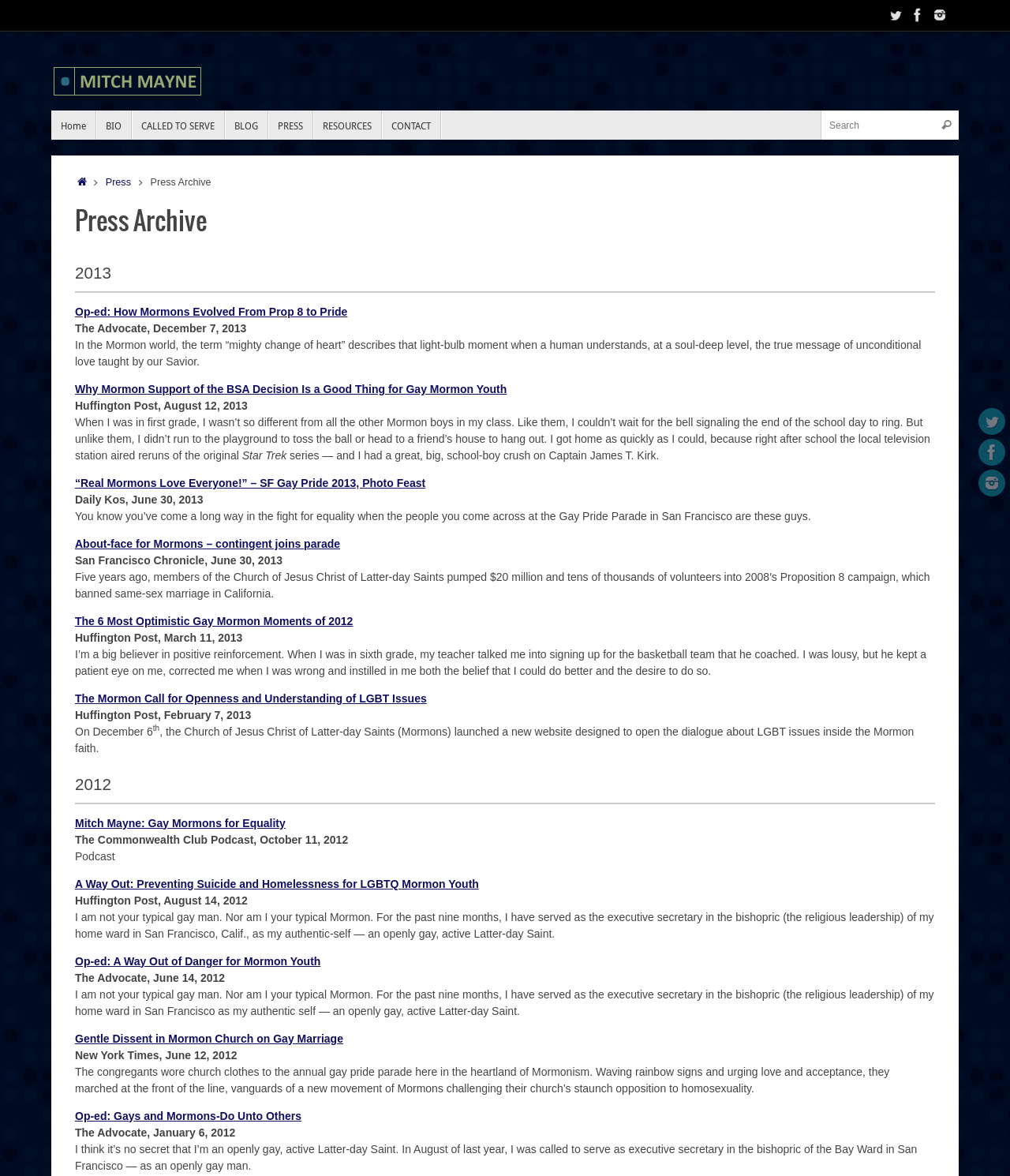Please find the bounding box coordinates of the element's region to be clicked to carry out this instruction: "Check out Mitch Mayne's BIO".

[0.095, 0.094, 0.13, 0.119]